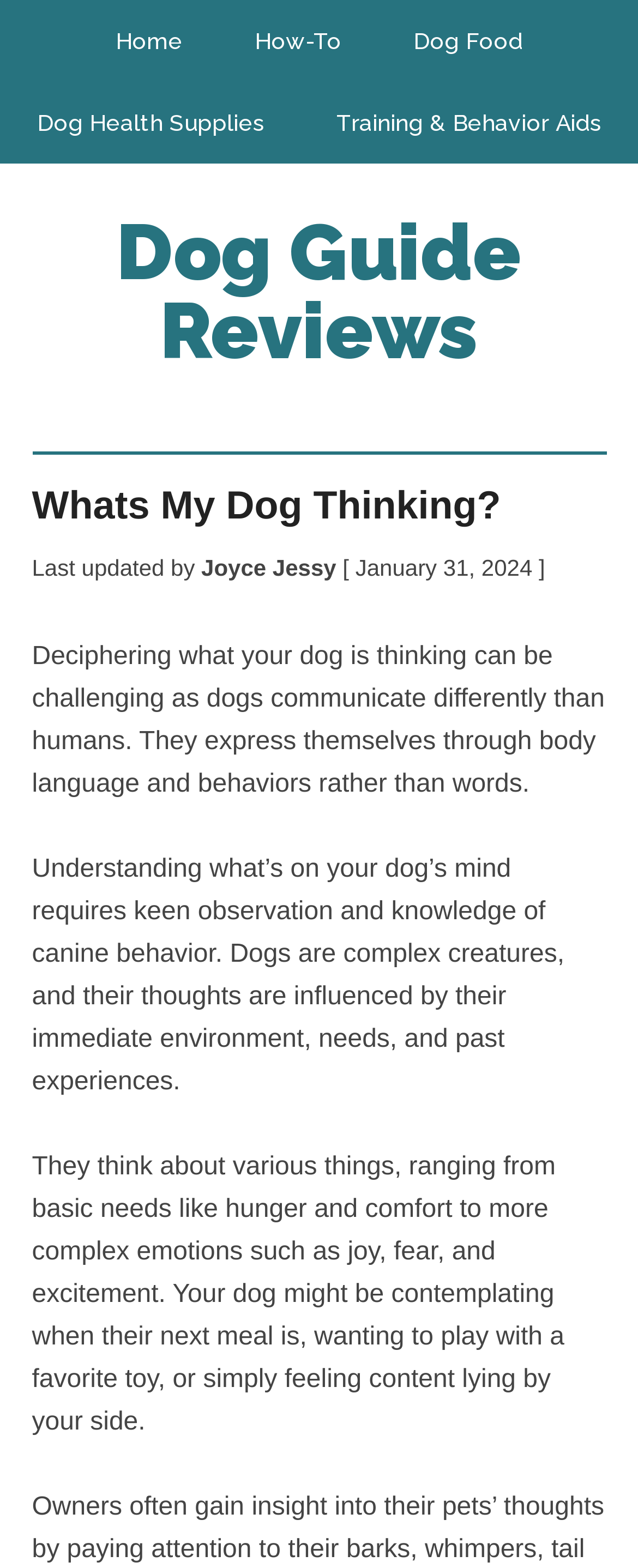Given the element description: "Home", predict the bounding box coordinates of the UI element it refers to, using four float numbers between 0 and 1, i.e., [left, top, right, bottom].

[0.129, 0.0, 0.337, 0.052]